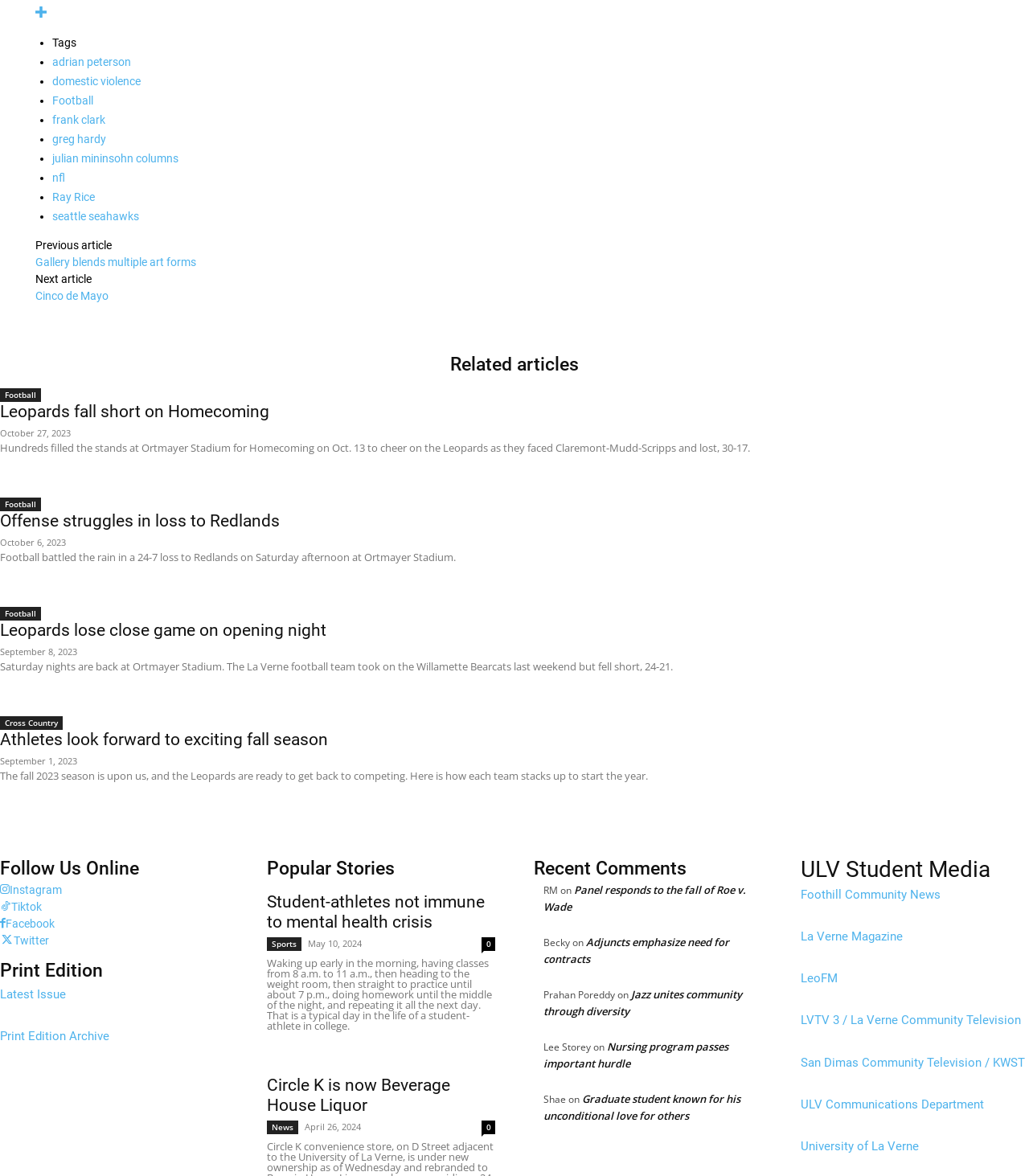Please identify the bounding box coordinates of the clickable region that I should interact with to perform the following instruction: "Follow the 'La Verne' Facebook page". The coordinates should be expressed as four float numbers between 0 and 1, i.e., [left, top, right, bottom].

[0.0, 0.78, 0.053, 0.791]